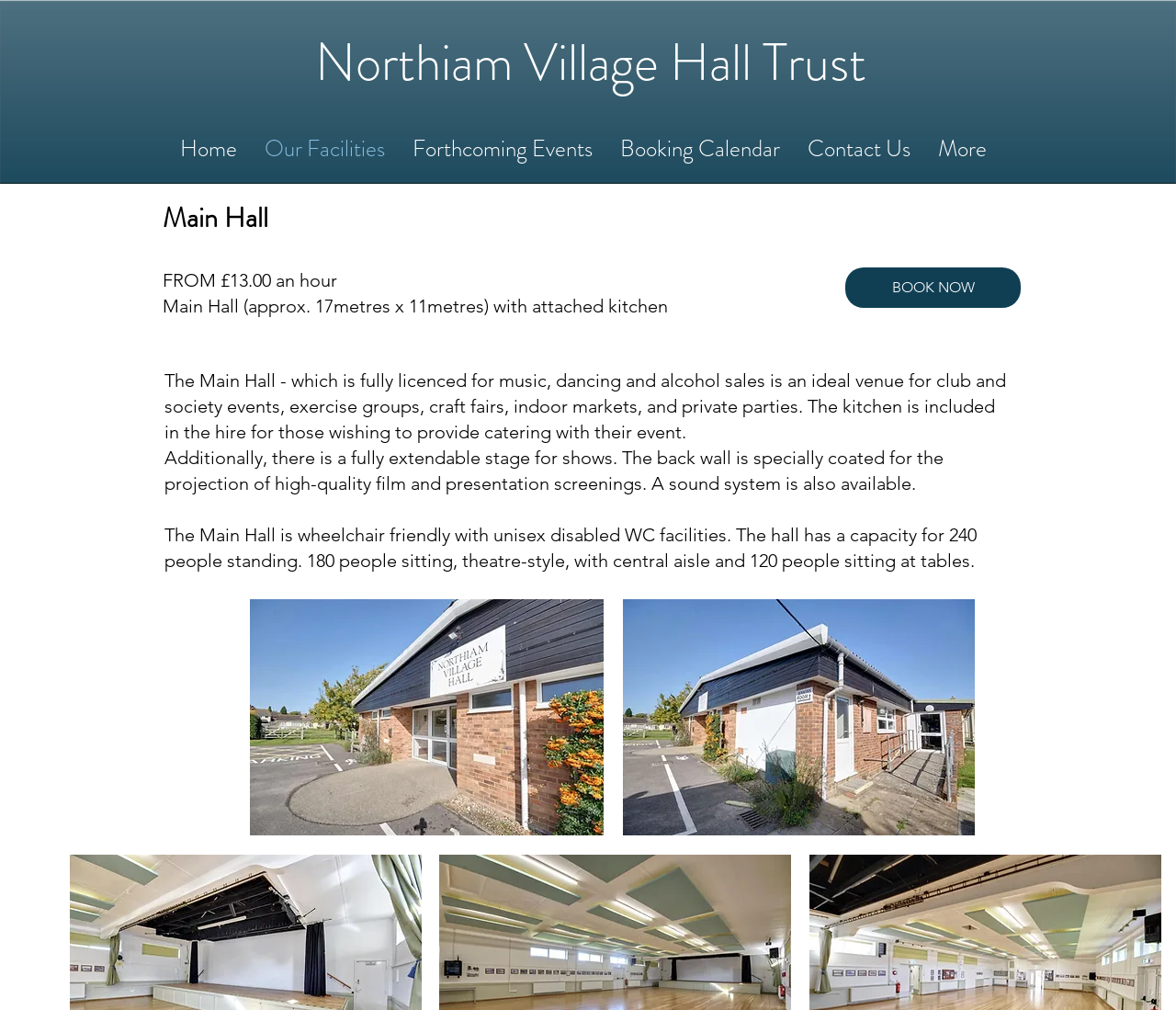Using the webpage screenshot and the element description Sign Up, determine the bounding box coordinates. Specify the coordinates in the format (top-left x, top-left y, bottom-right x, bottom-right y) with values ranging from 0 to 1.

None